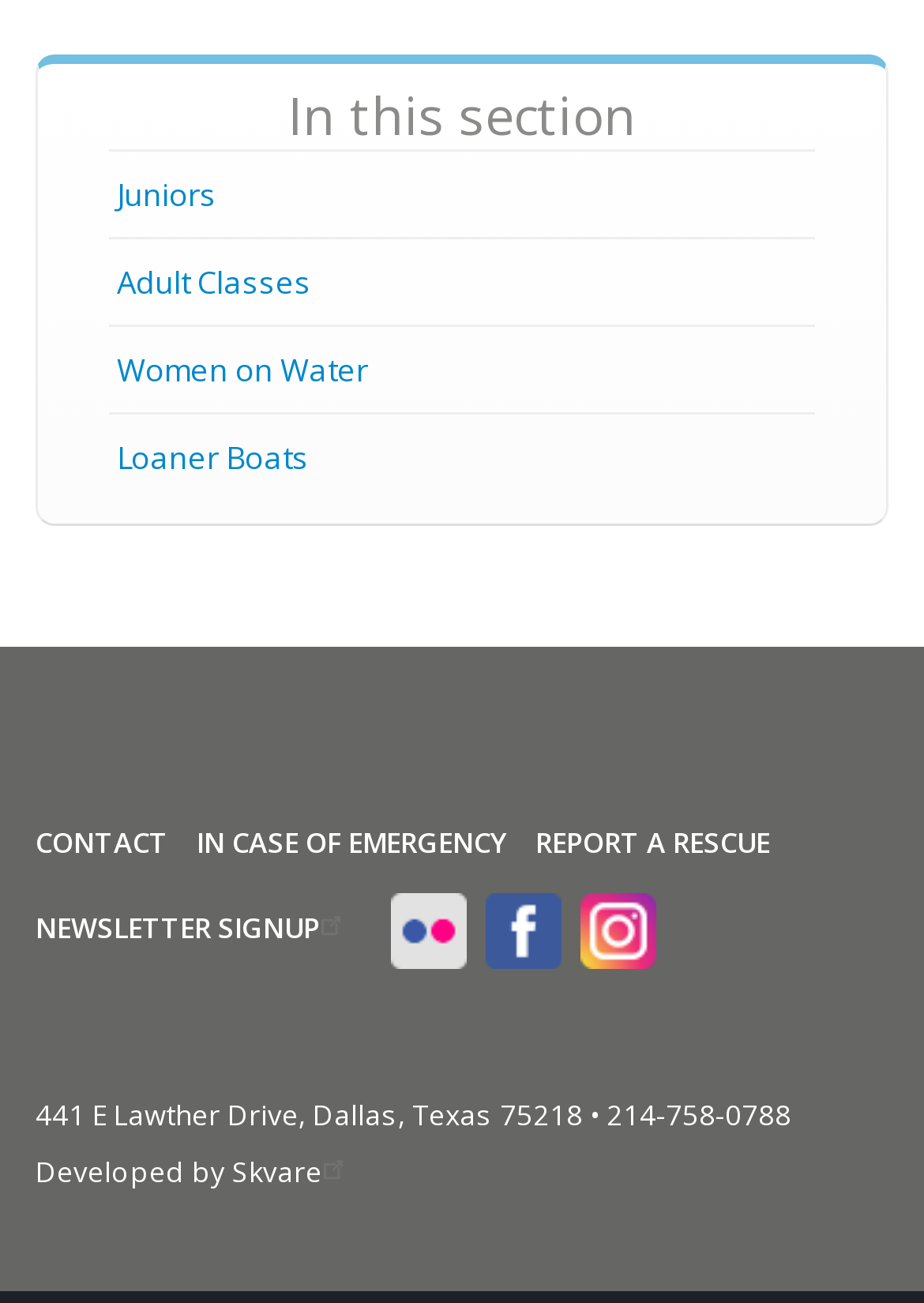Answer the question briefly using a single word or phrase: 
What is the name of the first navigation item?

Juniors